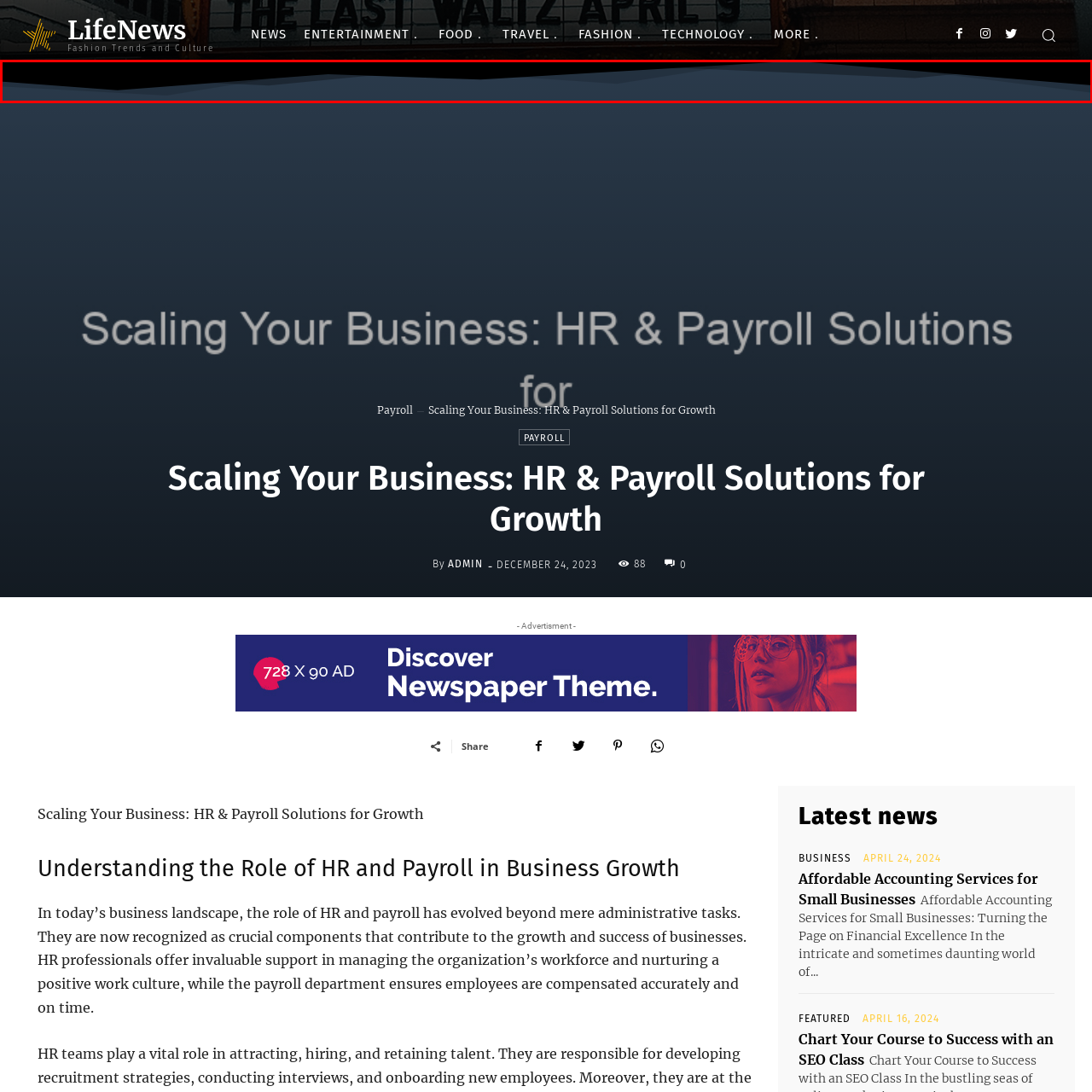Using the image highlighted in the red border, answer the following question concisely with a word or phrase:
What is the theme of the blog?

business growth and development